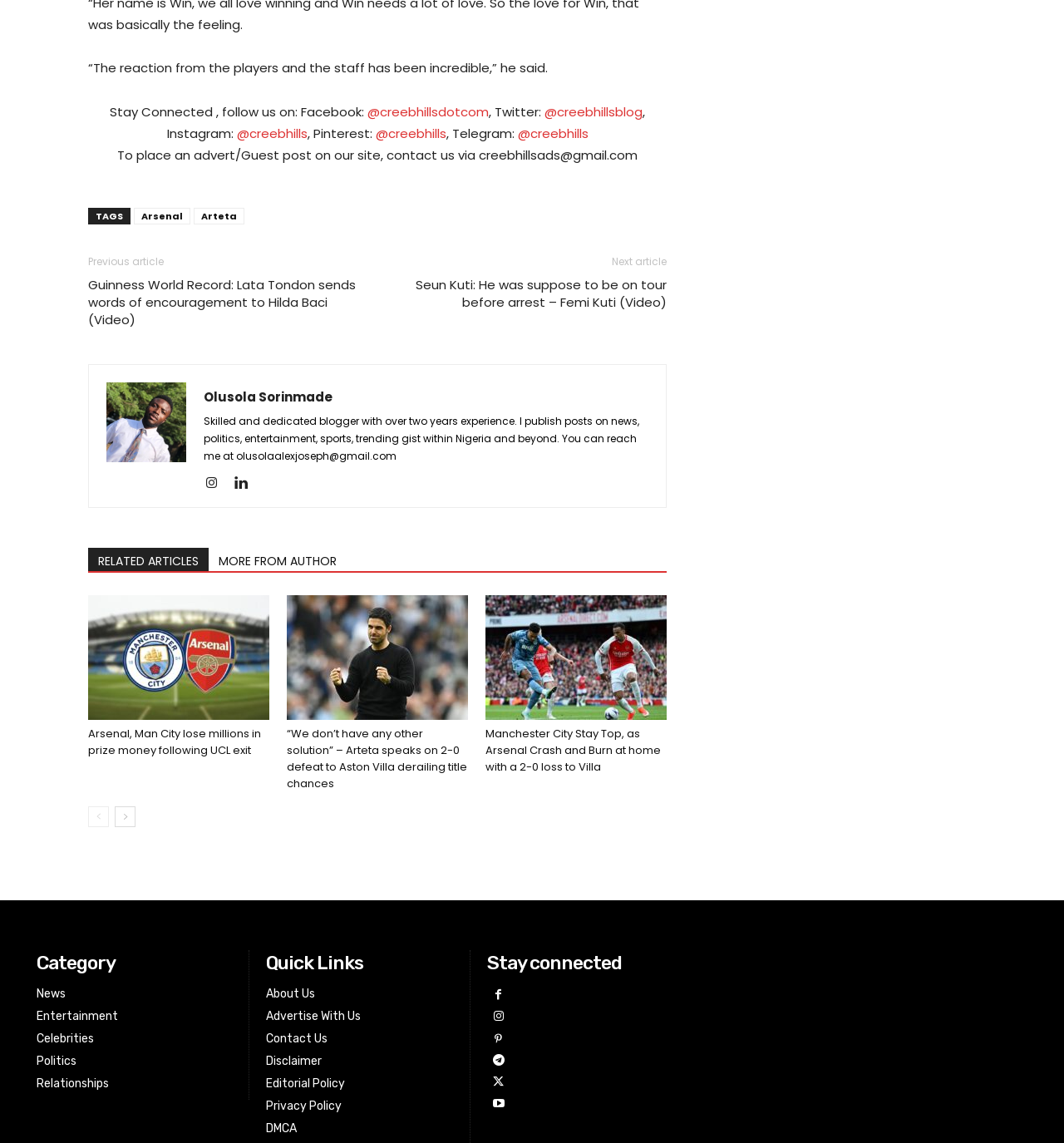What is the name of the blogger?
Refer to the screenshot and deliver a thorough answer to the question presented.

The blogger's name is mentioned in the footer section of the webpage, where it says 'Skilled and dedicated blogger with over two years experience. I publish posts on news, politics, entertainment, sports, trending gist within Nigeria and beyond. You can reach me at olusolaalexjoseph@gmail.com'.